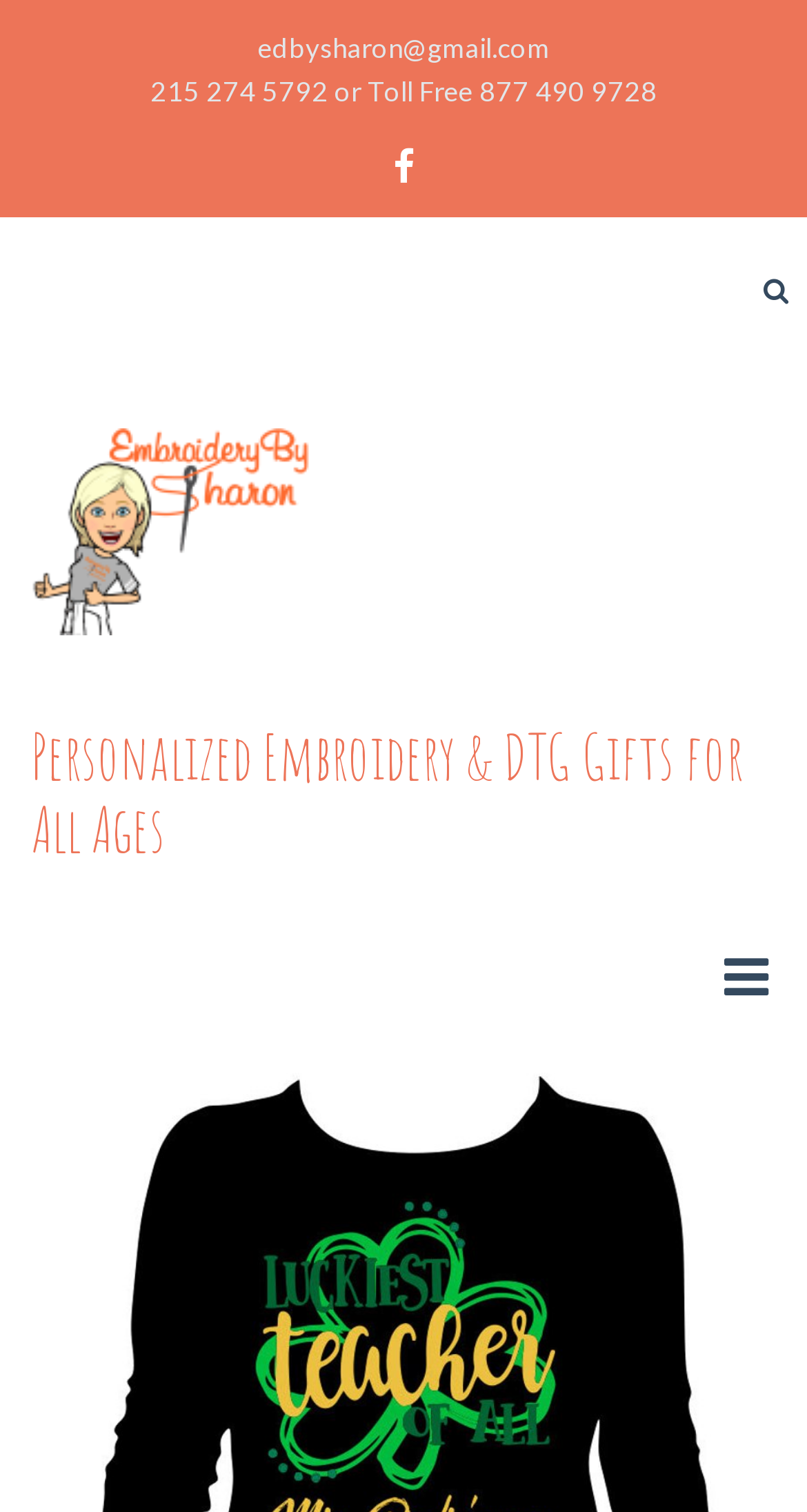What is the phone number provided?
From the screenshot, provide a brief answer in one word or phrase.

215 274 5792 or Toll Free 877 490 9728